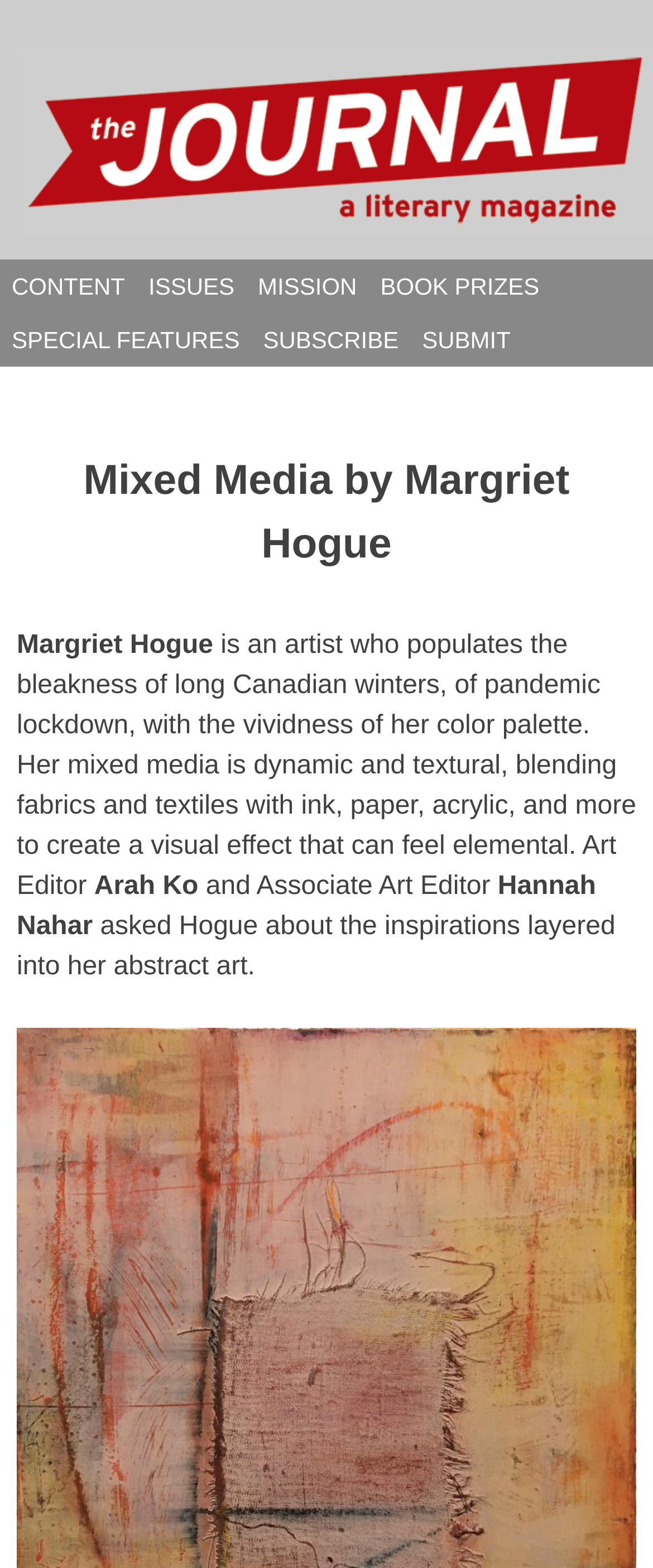For the following element description, predict the bounding box coordinates in the format (top-left x, top-left y, bottom-right x, bottom-right y). All values should be floating point numbers between 0 and 1. Description: Art Journal

None